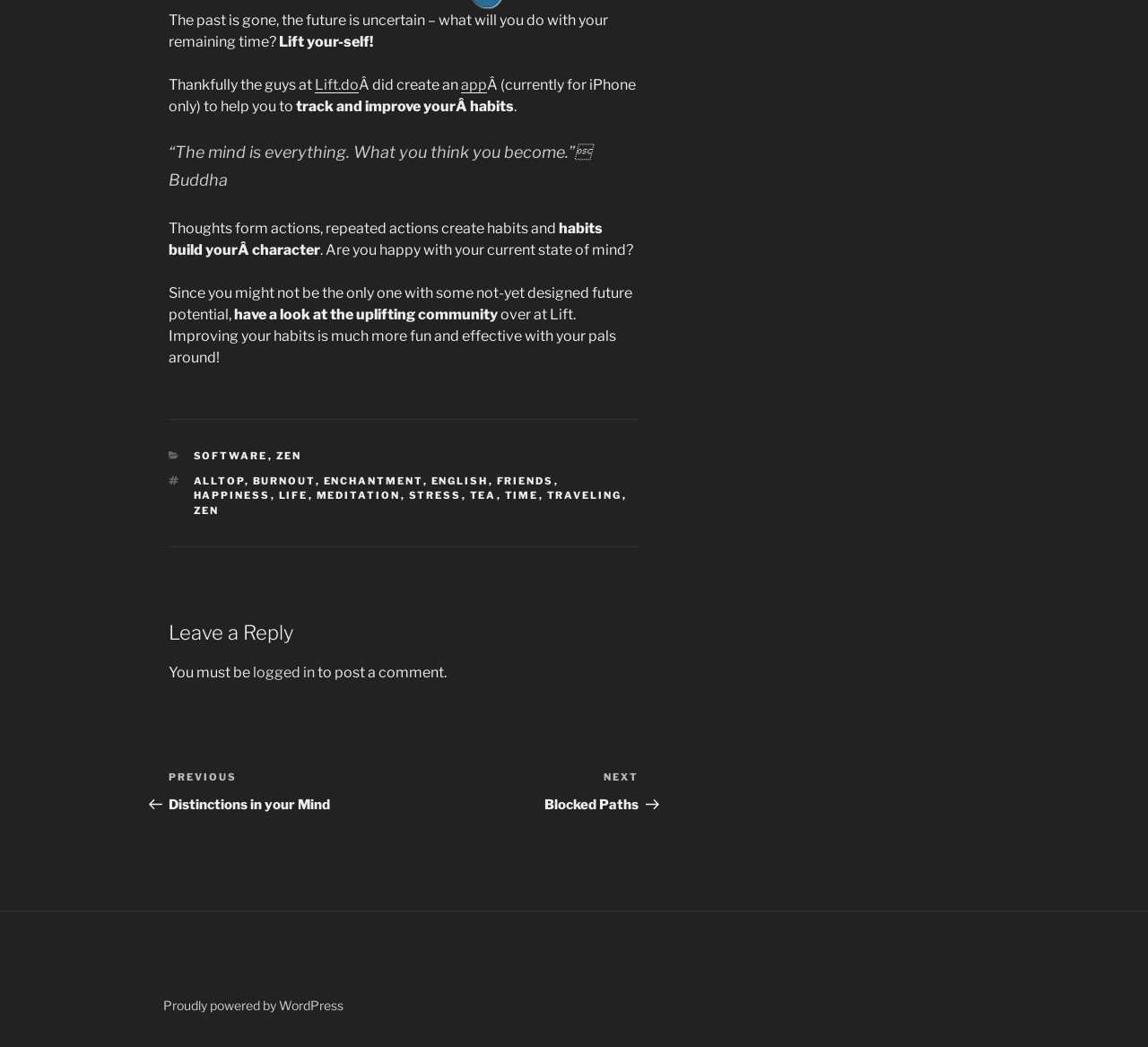Please determine the bounding box coordinates for the element with the description: "stress".

[0.356, 0.467, 0.402, 0.479]